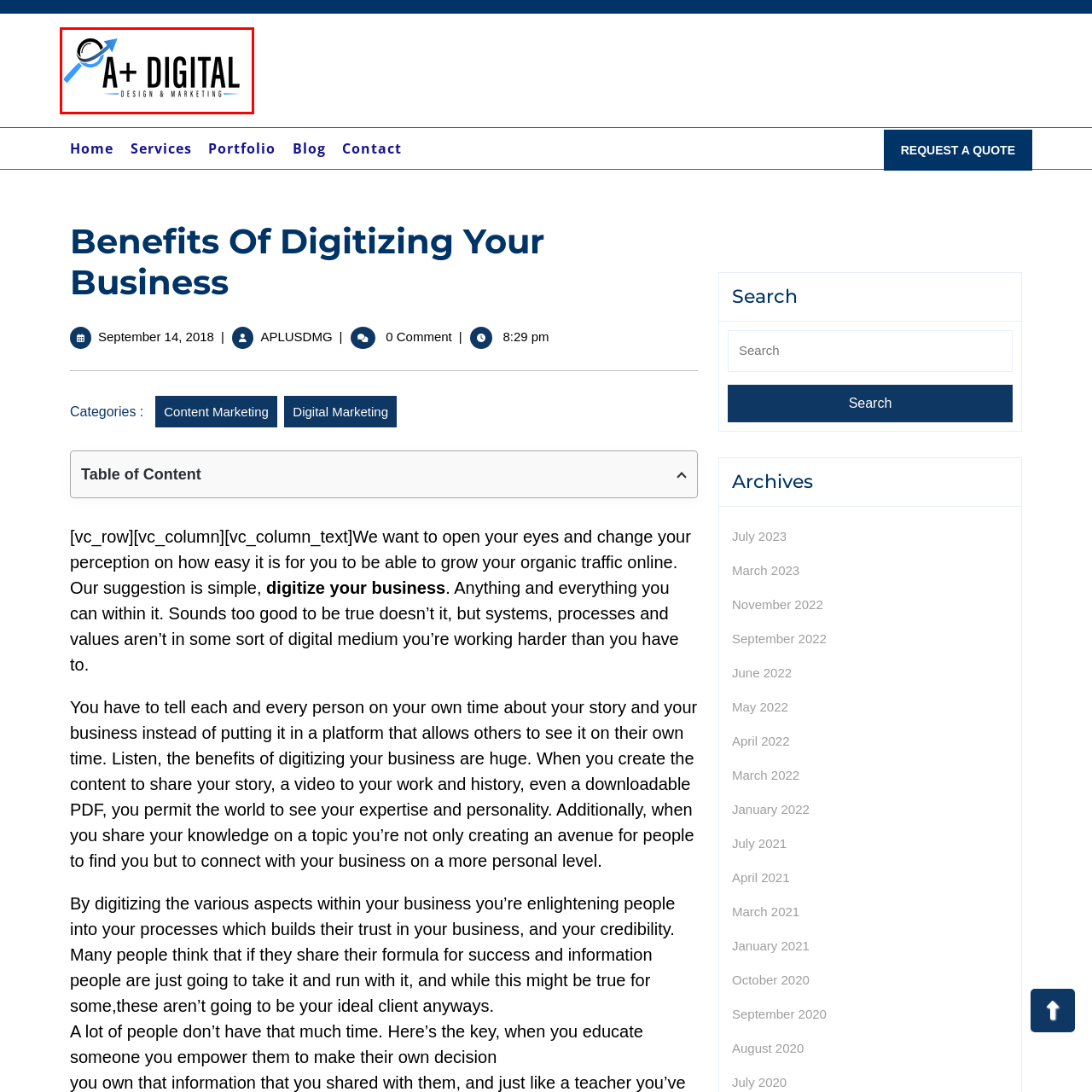Give a detailed description of the image area outlined by the red box.

The image features the logo of "A+ Digital," a design and marketing company. The logo includes a stylized magnifying glass combined with an upward arrow, symbolizing growth and enhancement in the digital space. The company name "A+ DIGITAL" is prominently displayed in bold, modern typography, accompanied by the tagline "DESIGN & MARKETING," which emphasizes their focus on creating and promoting brands effectively. This logo embodies a professional and dynamic approach to digital marketing and design solutions, reflecting the company's commitment to helping businesses thrive in a digital landscape.